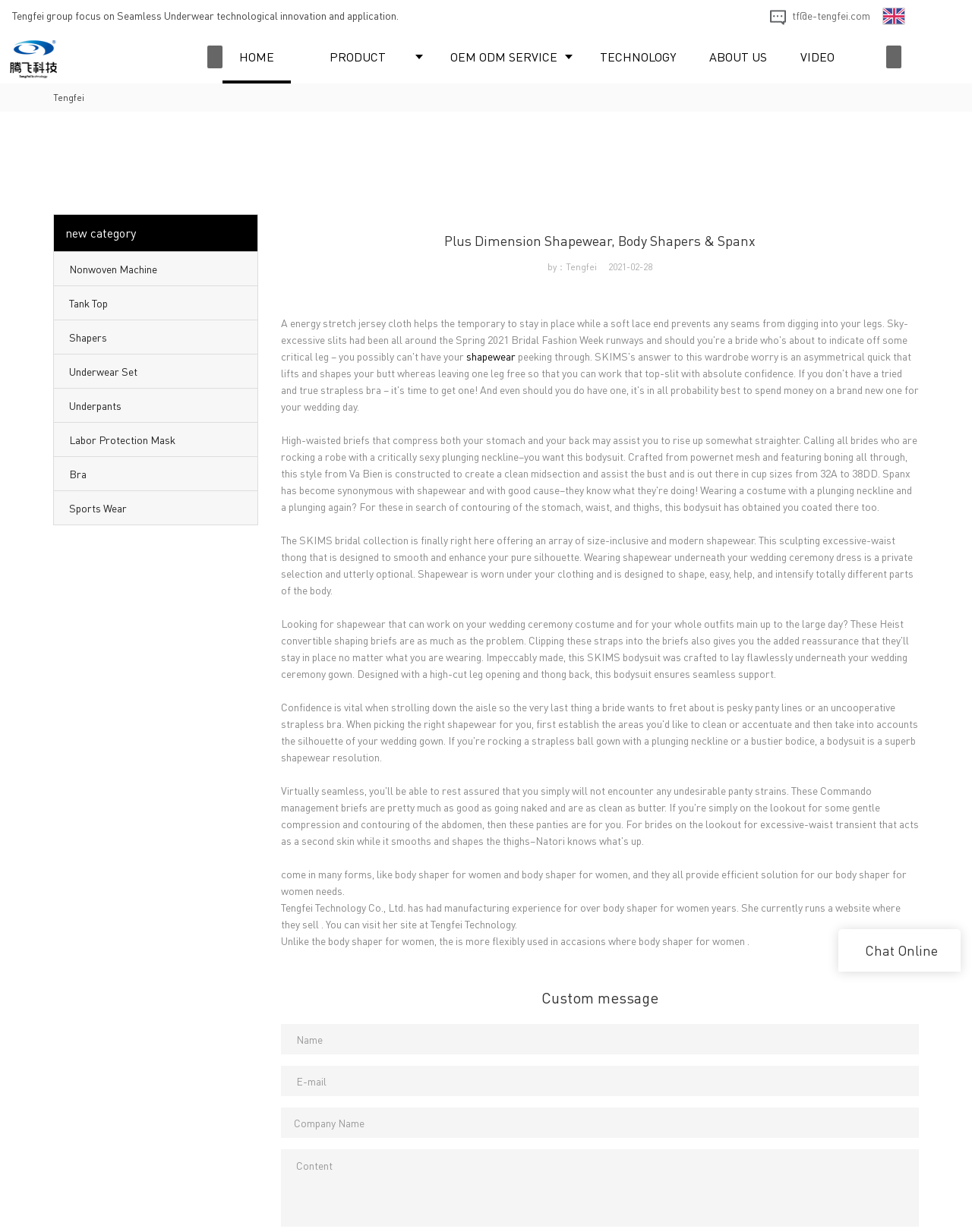What is the purpose of the 'Custom message' section?
Please use the image to provide a one-word or short phrase answer.

To send a custom message